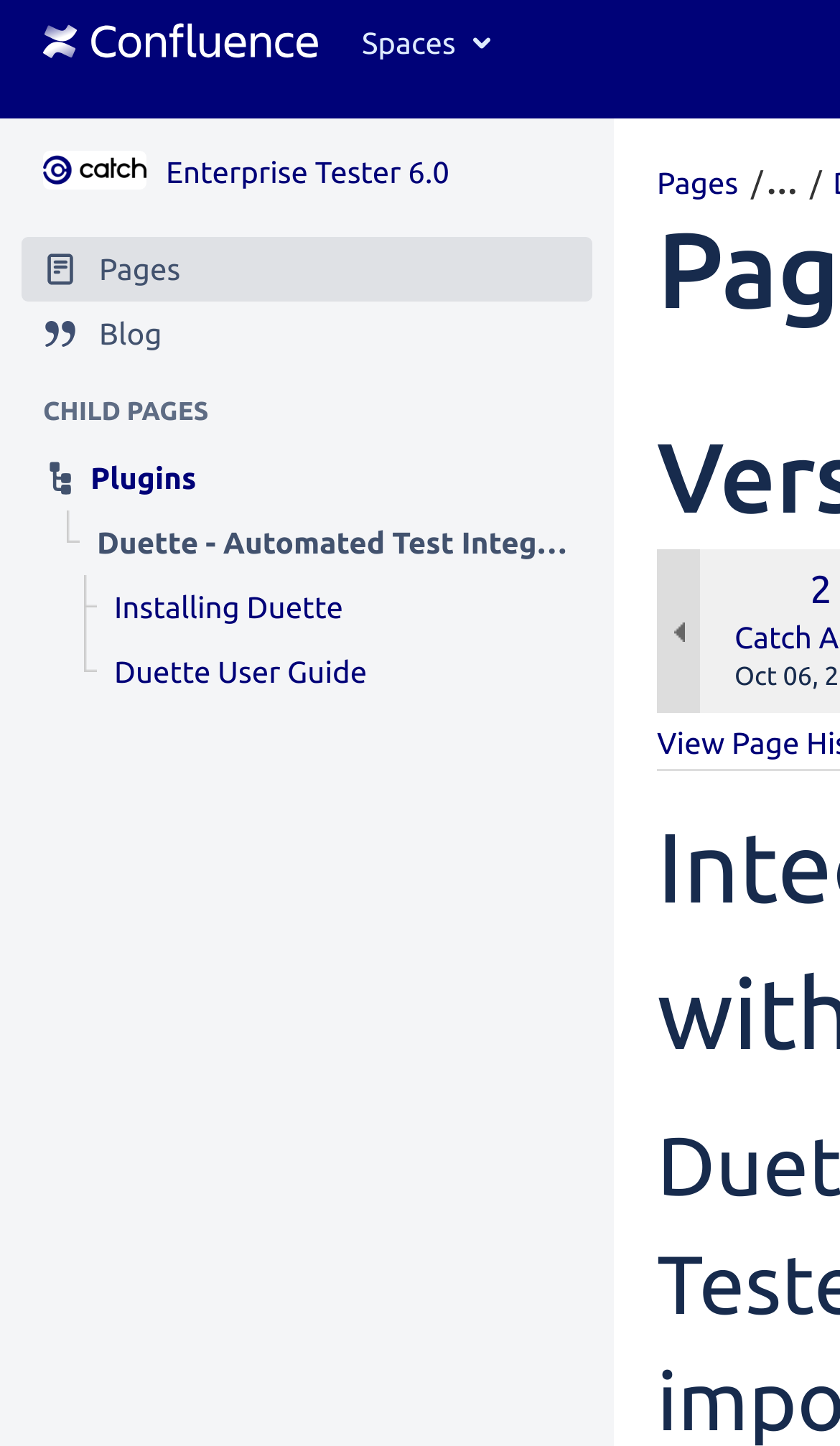Please specify the bounding box coordinates of the area that should be clicked to accomplish the following instruction: "go to home page". The coordinates should consist of four float numbers between 0 and 1, i.e., [left, top, right, bottom].

[0.026, 0.0, 0.405, 0.06]